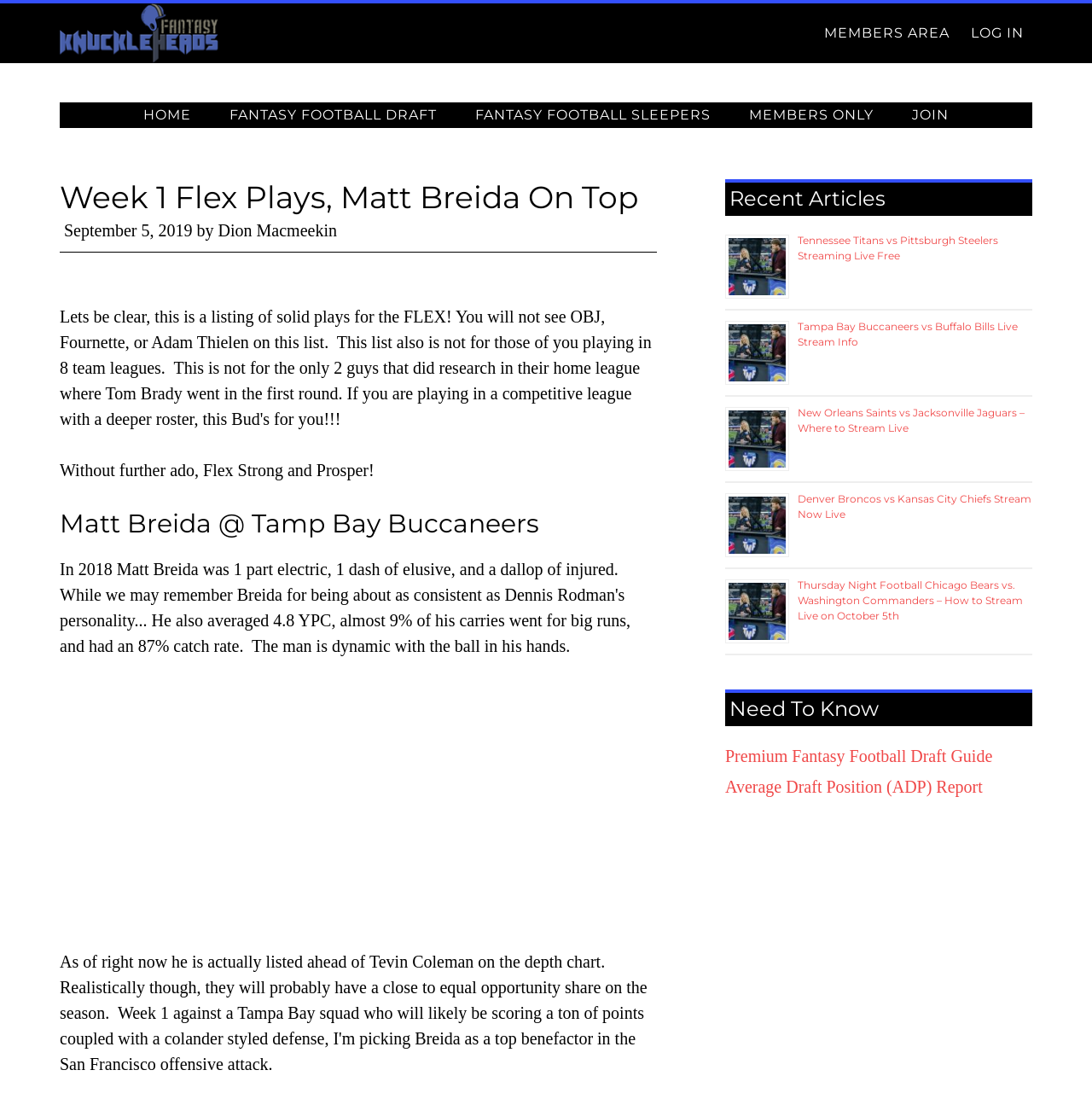Please determine the bounding box coordinates of the area that needs to be clicked to complete this task: 'Click on FANTASY KNUCKLEHEADS link'. The coordinates must be four float numbers between 0 and 1, formatted as [left, top, right, bottom].

[0.055, 0.003, 0.336, 0.057]